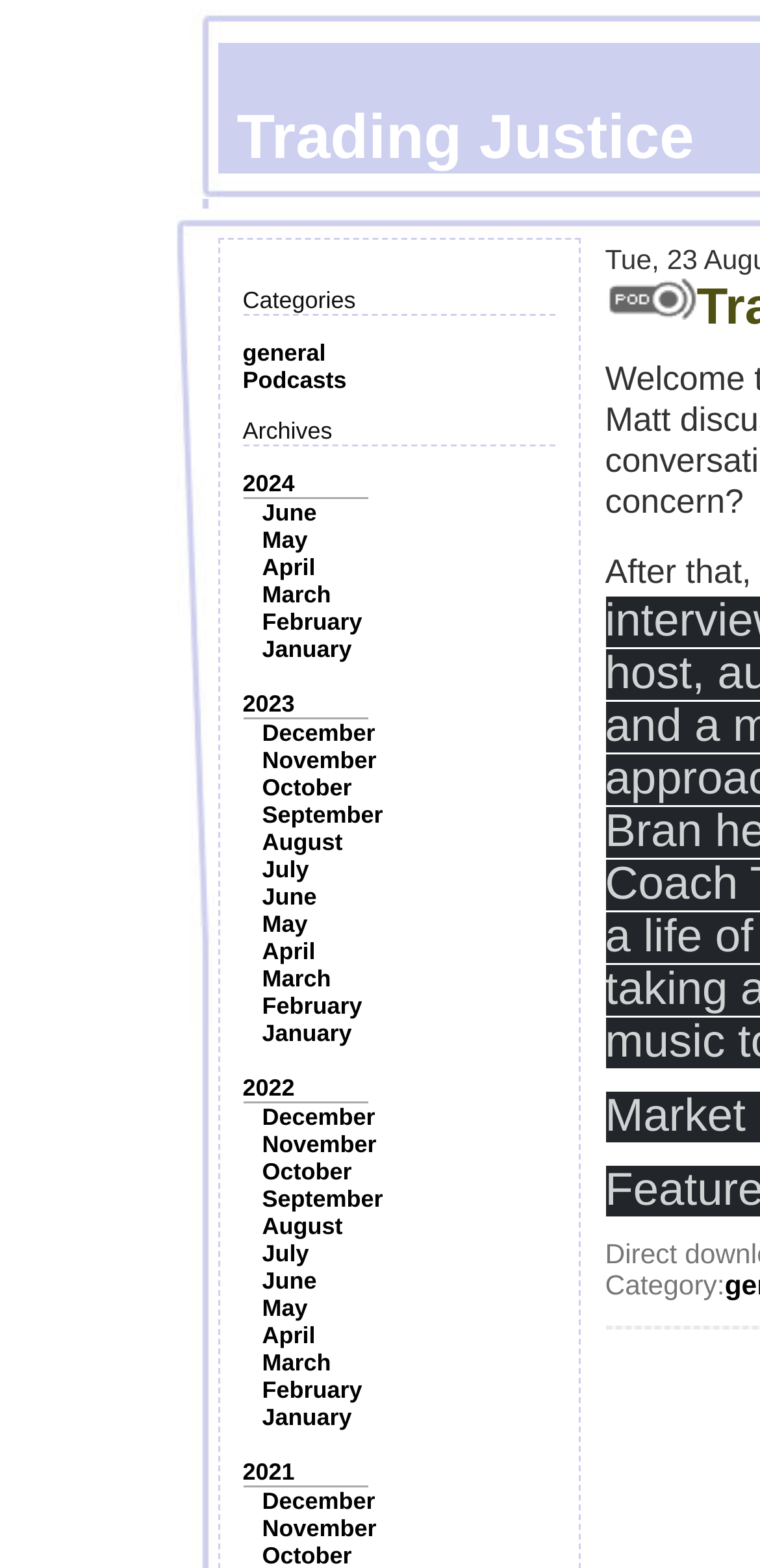Elaborate on the webpage's design and content in a detailed caption.

The webpage is titled "Trading Justice" and appears to be an archive of articles or blog posts organized by category and date. 

At the top, there is a section with the title "Categories" followed by links to categories such as "general" and "Podcasts". Below this section, there is an "Archives" section that lists links to years from 2024 to 2021. Each year is followed by a list of months, with the most recent months at the top. 

On the right side of the page, there is an image, and below it, a label "Category:" which suggests that the image may be related to a specific category or topic.